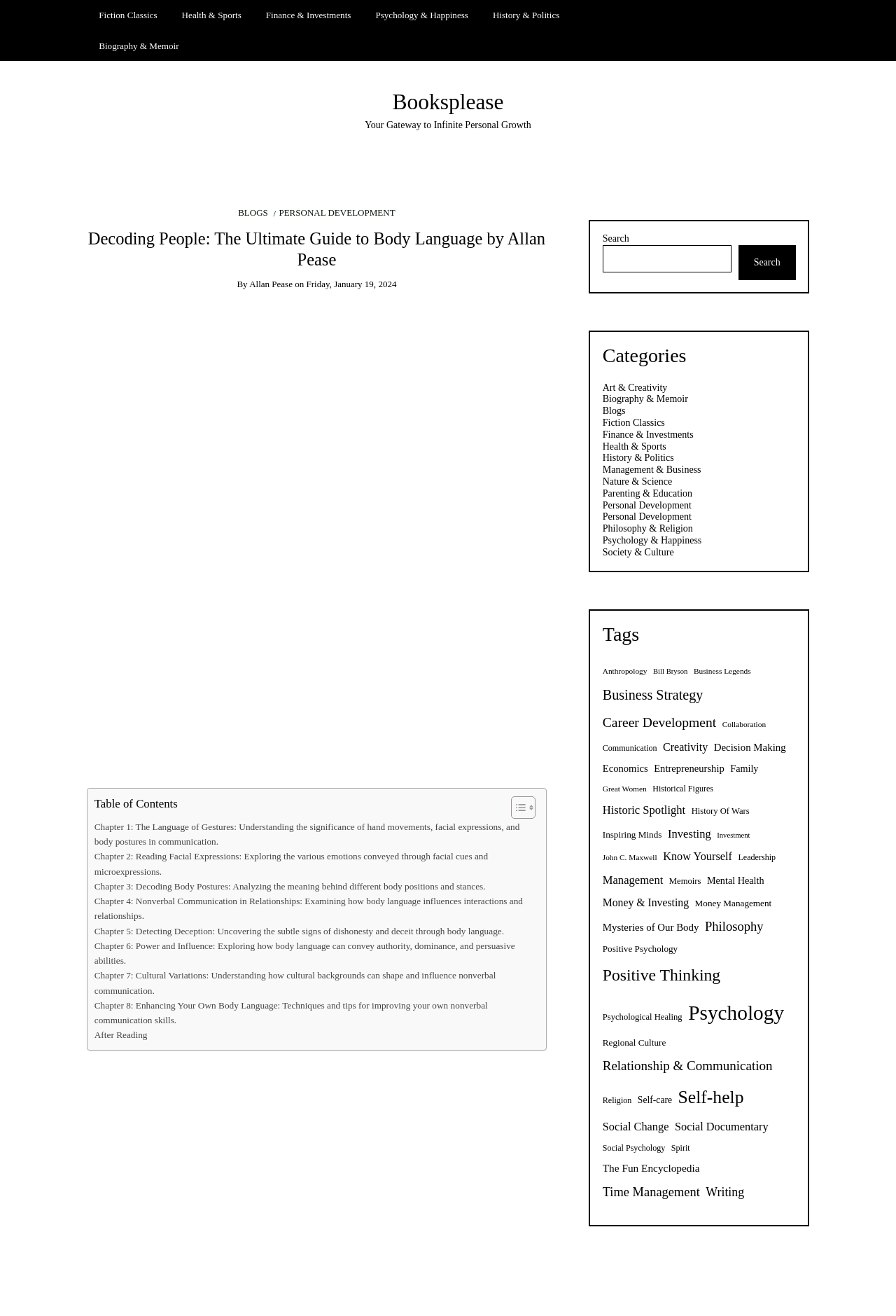What is the purpose of the search box?
Please craft a detailed and exhaustive response to the question.

I found the purpose of the search box by looking at the search box element and the button element that says 'Search'. The search box and button are adjacent to each other, and the button says 'Search', so I infer that the purpose of the search box is to search.